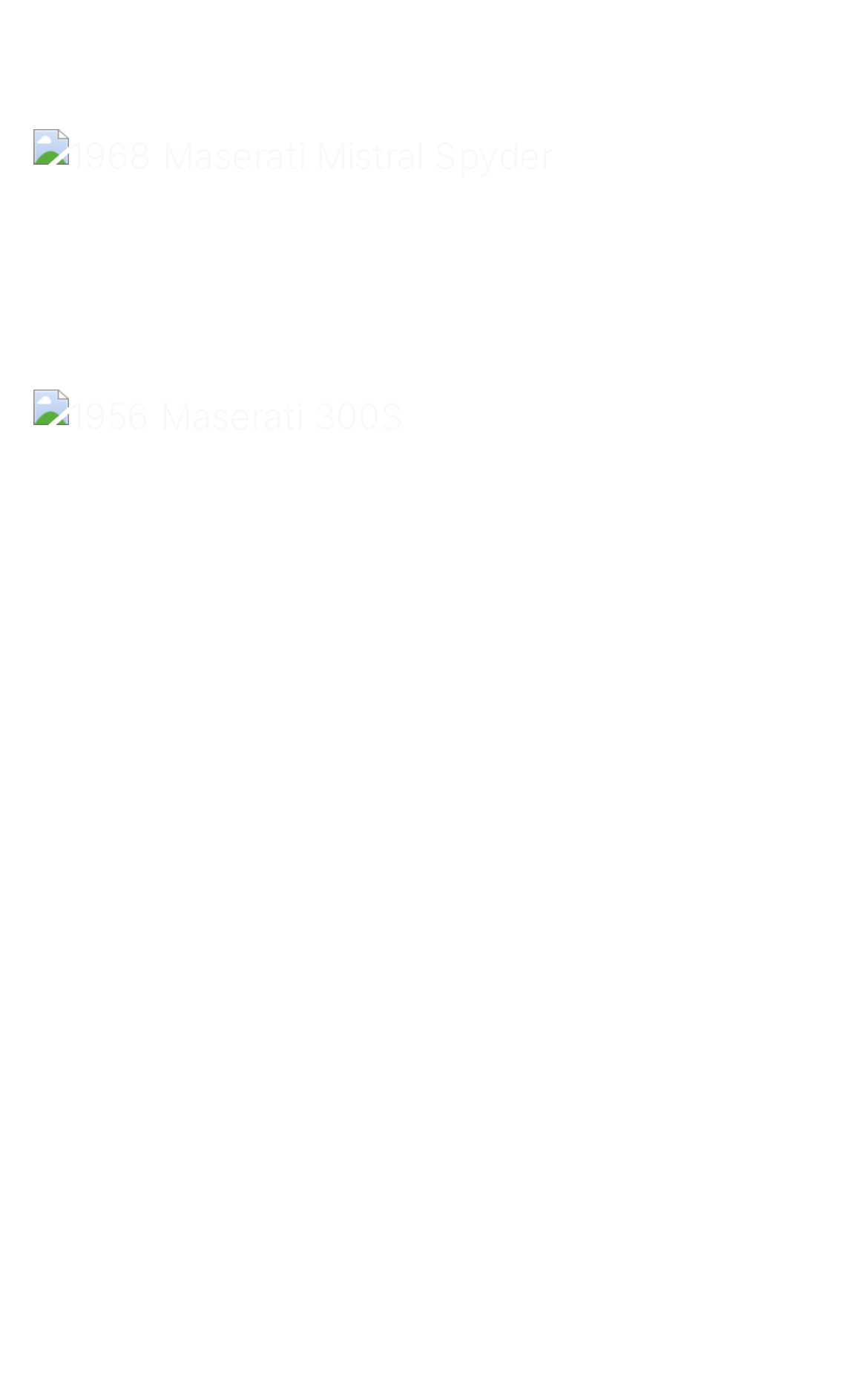Predict the bounding box coordinates of the UI element that matches this description: "Alfa Romeo". The coordinates should be in the format [left, top, right, bottom] with each value between 0 and 1.

[0.128, 0.579, 0.395, 0.642]